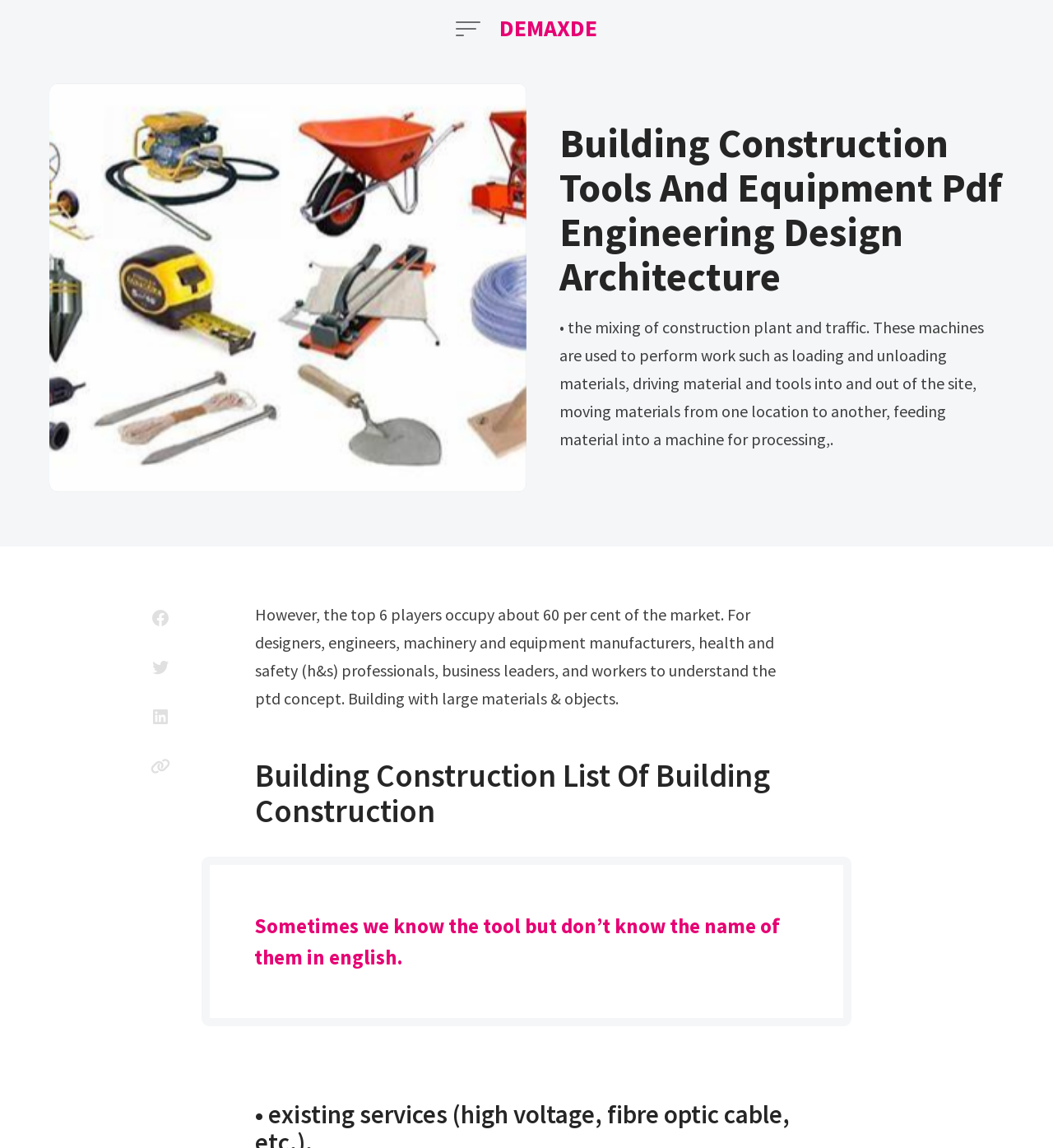Generate a thorough description of the webpage.

The webpage appears to be about building construction tools and equipment, with a focus on engineering design and architecture. At the top left corner, there is a button to open a menu, and next to it, a link to "DEMAXDE". 

Below these elements, there is a header section that spans the entire width of the page. Within this section, there is a figure containing an image related to construction equipment, positioned on the left side. To the right of the image, there is a heading that displays the title "Building Construction Tools And Equipment Pdf Engineering Design Architecture". 

Below the heading, there are two blocks of text. The first block describes the mixing of construction plant and traffic, and the use of machines for various tasks. The second block discusses the market share of the top 6 players in the industry and the importance of understanding the concept of building with large materials and objects.

Further down, there is a heading that lists building construction tools, followed by a blockquote containing a sentence about knowing the tool but not its English name. 

On the left side of the page, there are social media links to share the content on Facebook, Twitter, and LinkedIn, as well as a button to copy the link.